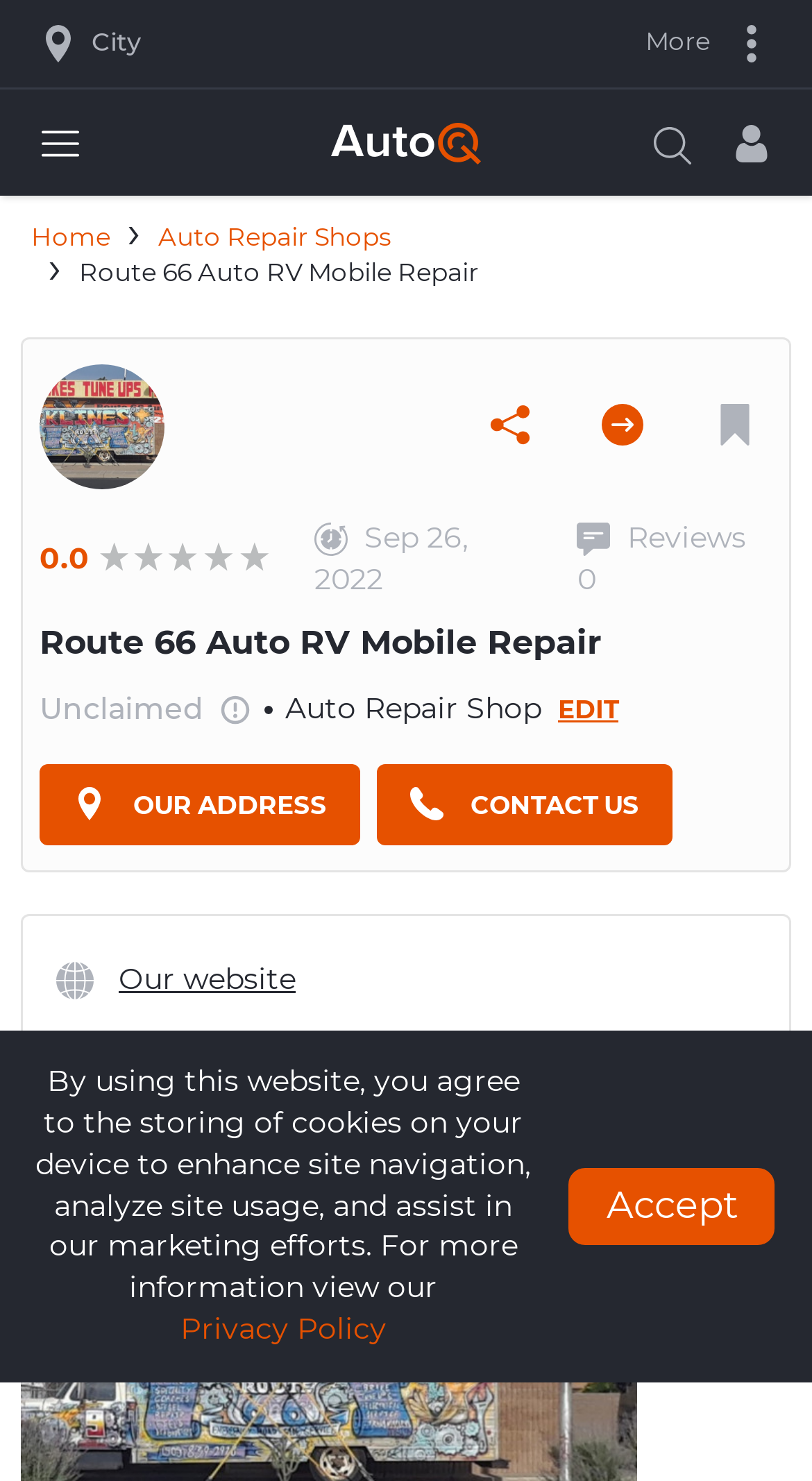Please identify the bounding box coordinates of the area that needs to be clicked to follow this instruction: "Visit Our website".

[0.146, 0.648, 0.364, 0.676]